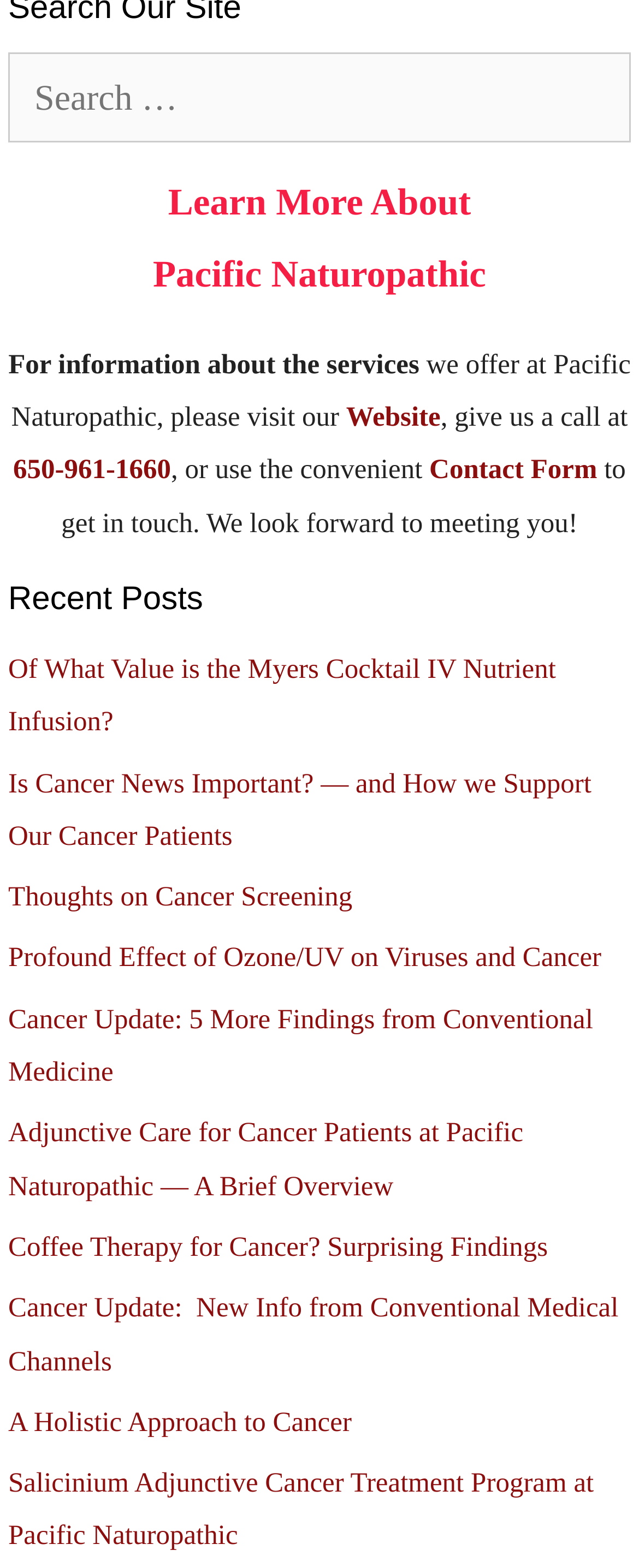Given the description "Contact Form", determine the bounding box of the corresponding UI element.

[0.672, 0.29, 0.935, 0.309]